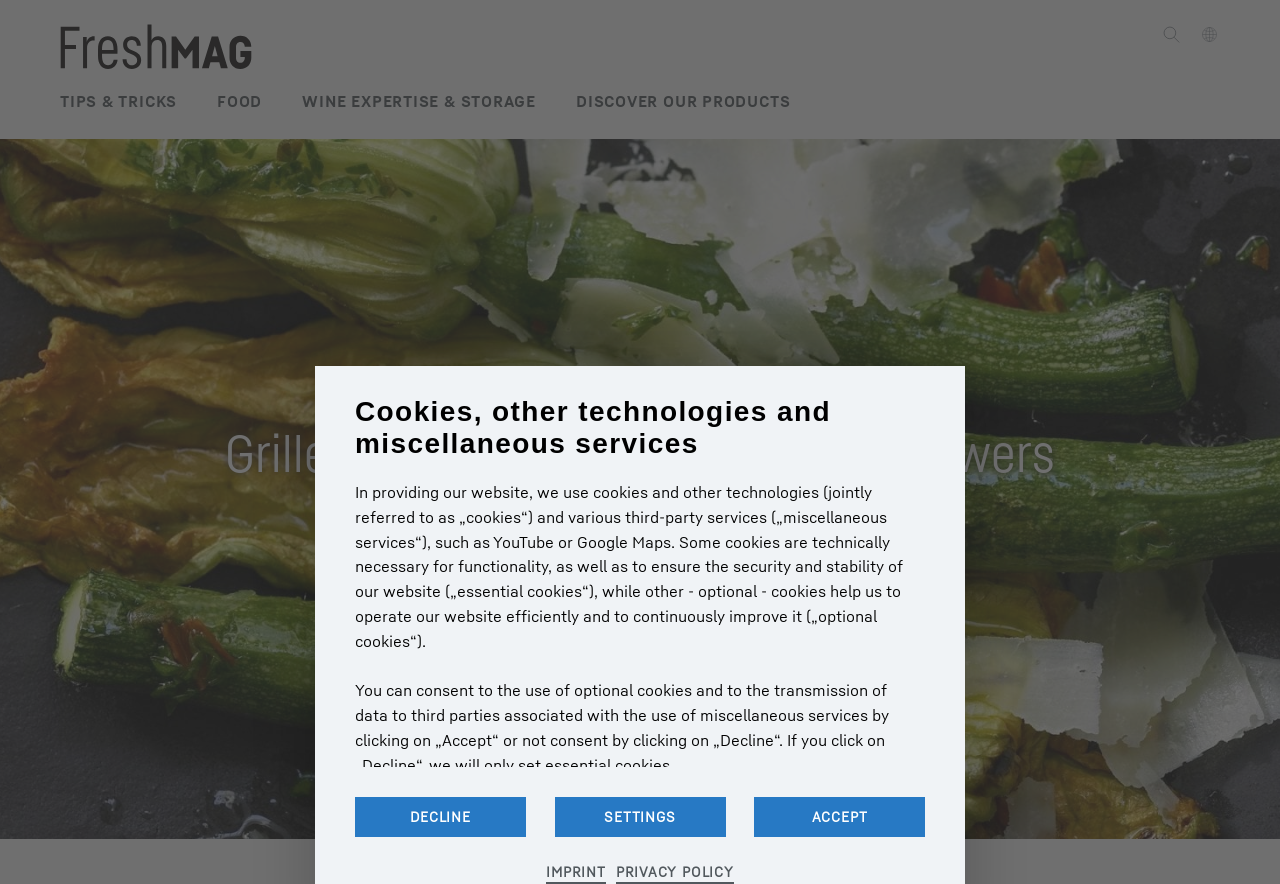Pinpoint the bounding box coordinates of the clickable element to carry out the following instruction: "visit IMPRINT."

[0.427, 0.975, 0.473, 1.0]